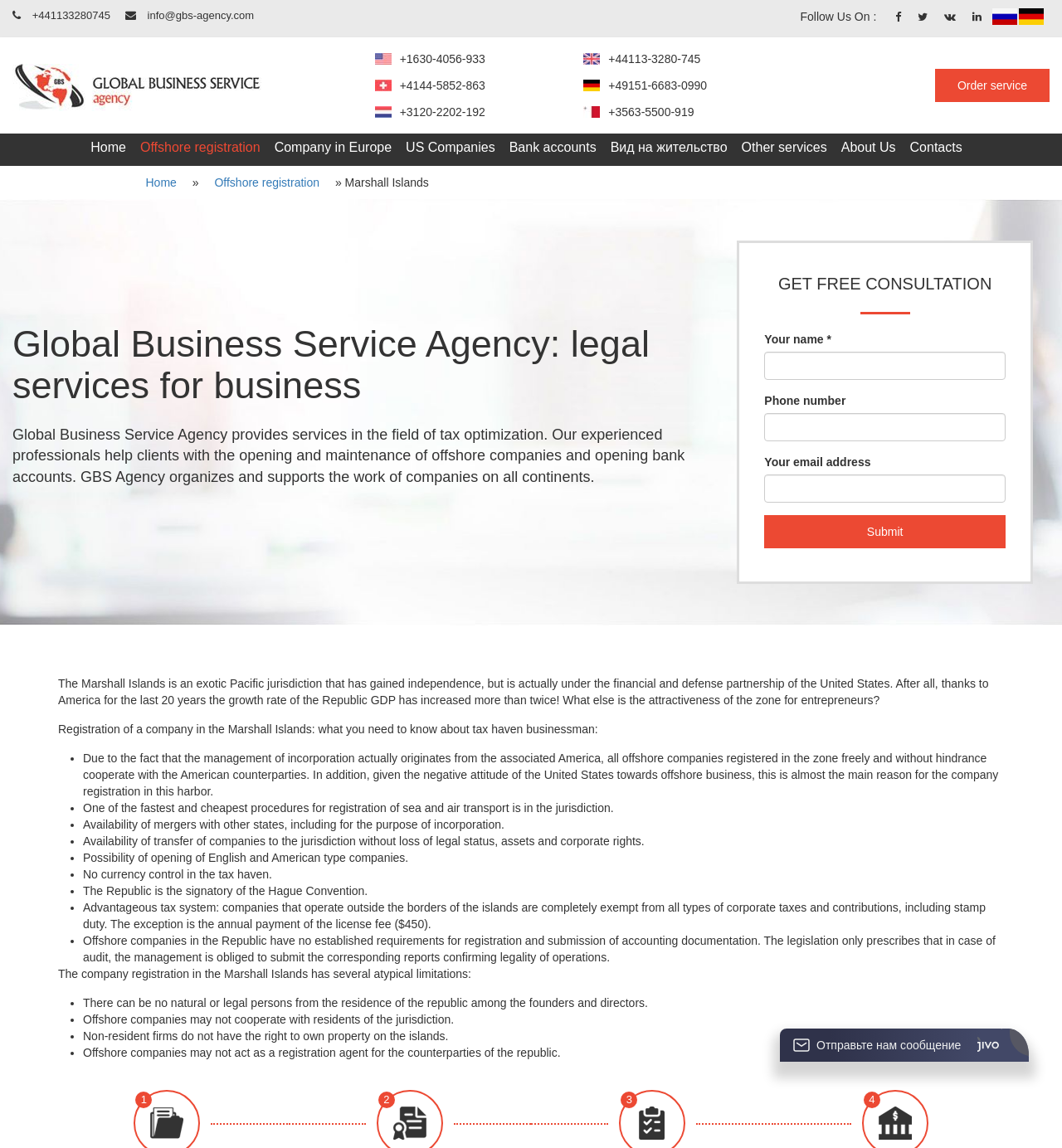Based on the element description: "Other services", identify the bounding box coordinates for this UI element. The coordinates must be four float numbers between 0 and 1, listed as [left, top, right, bottom].

[0.696, 0.12, 0.781, 0.137]